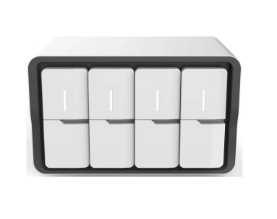Provide your answer in one word or a succinct phrase for the question: 
What process does the device enhance the accuracy and speed of?

PCR